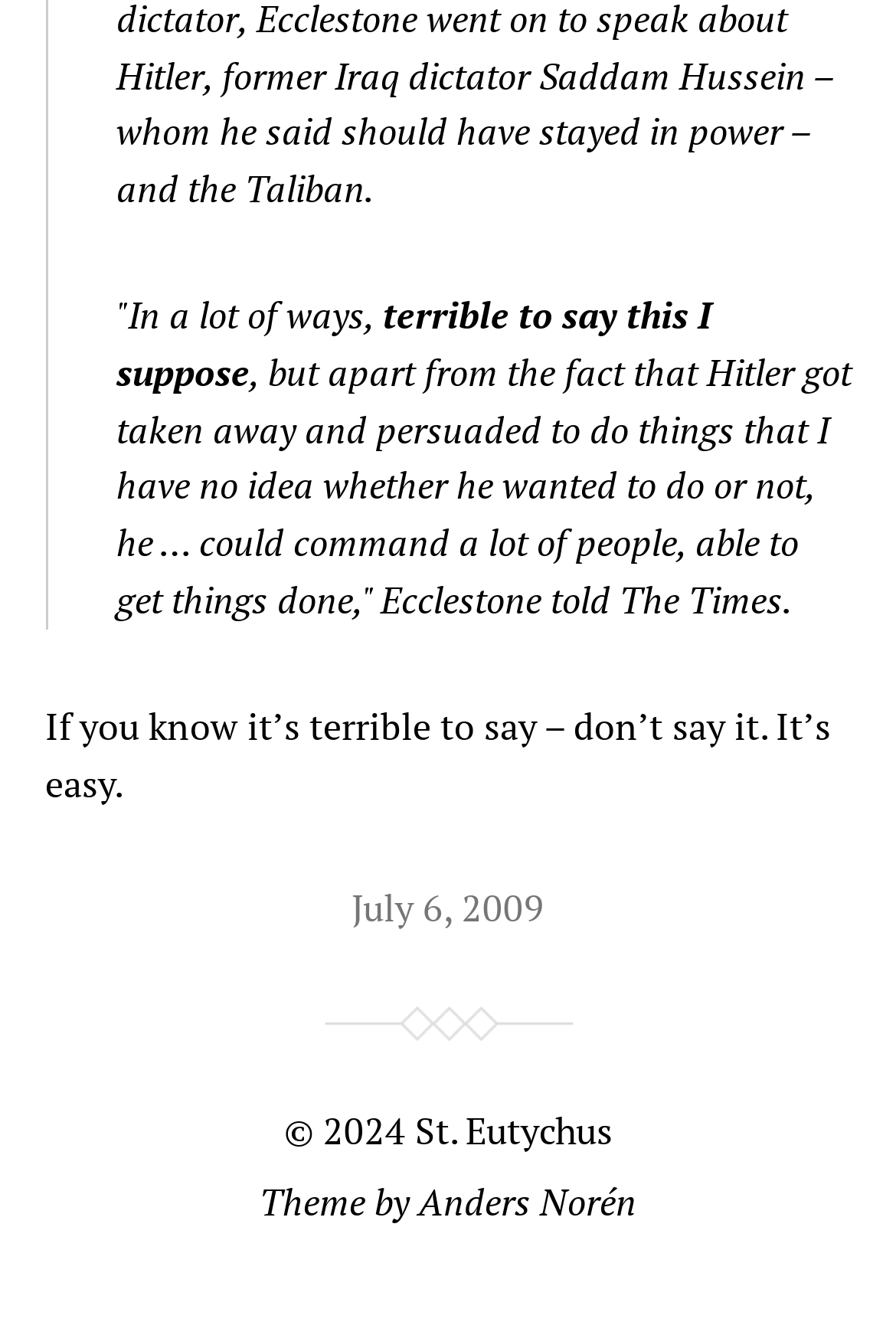What is the copyright year of the website?
Please answer the question with as much detail and depth as you can.

The copyright year is mentioned in the StaticText element with ID 43, which contains the text '© 2024'.